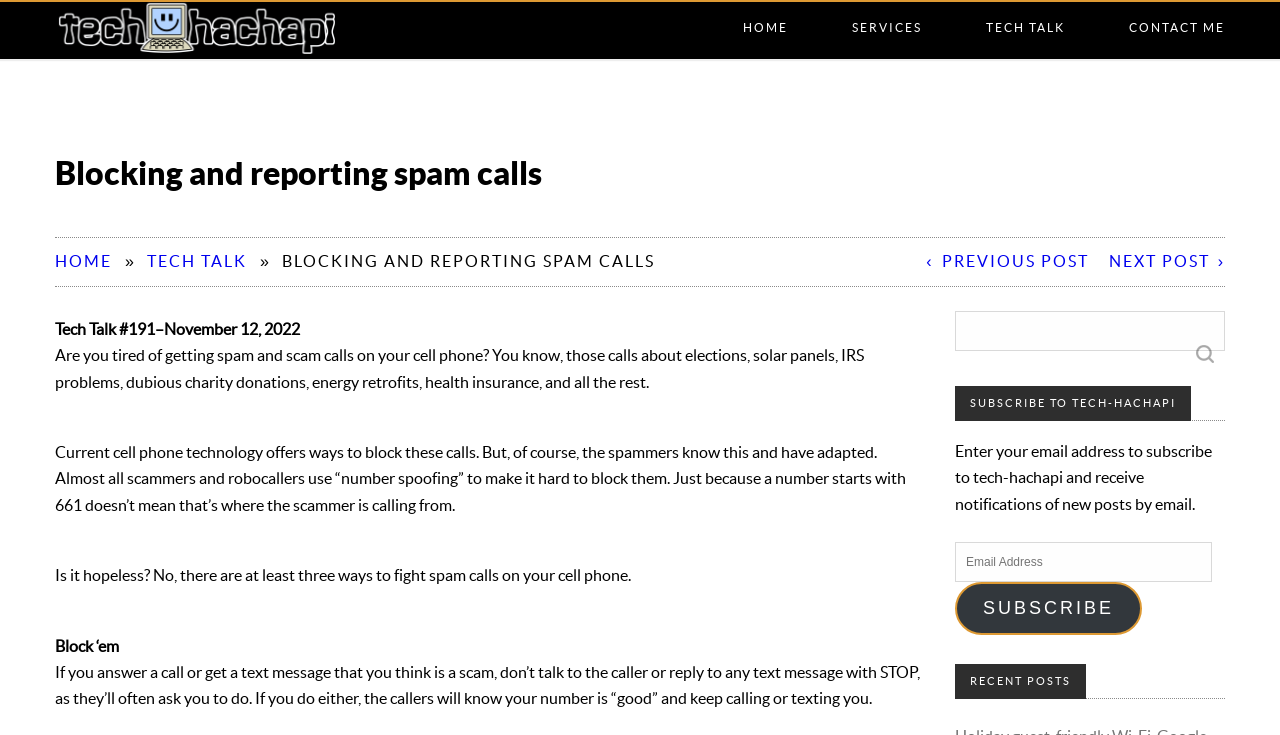How can you receive notifications of new posts?
Kindly give a detailed and elaborate answer to the question.

To receive notifications of new posts, users can subscribe to tech-hachapi by entering their email address in the subscription form located at the bottom of the webpage. The form has a label 'Email Address' and a button 'SUBSCRIBE' next to it, indicating that users can enter their email address to receive notifications.